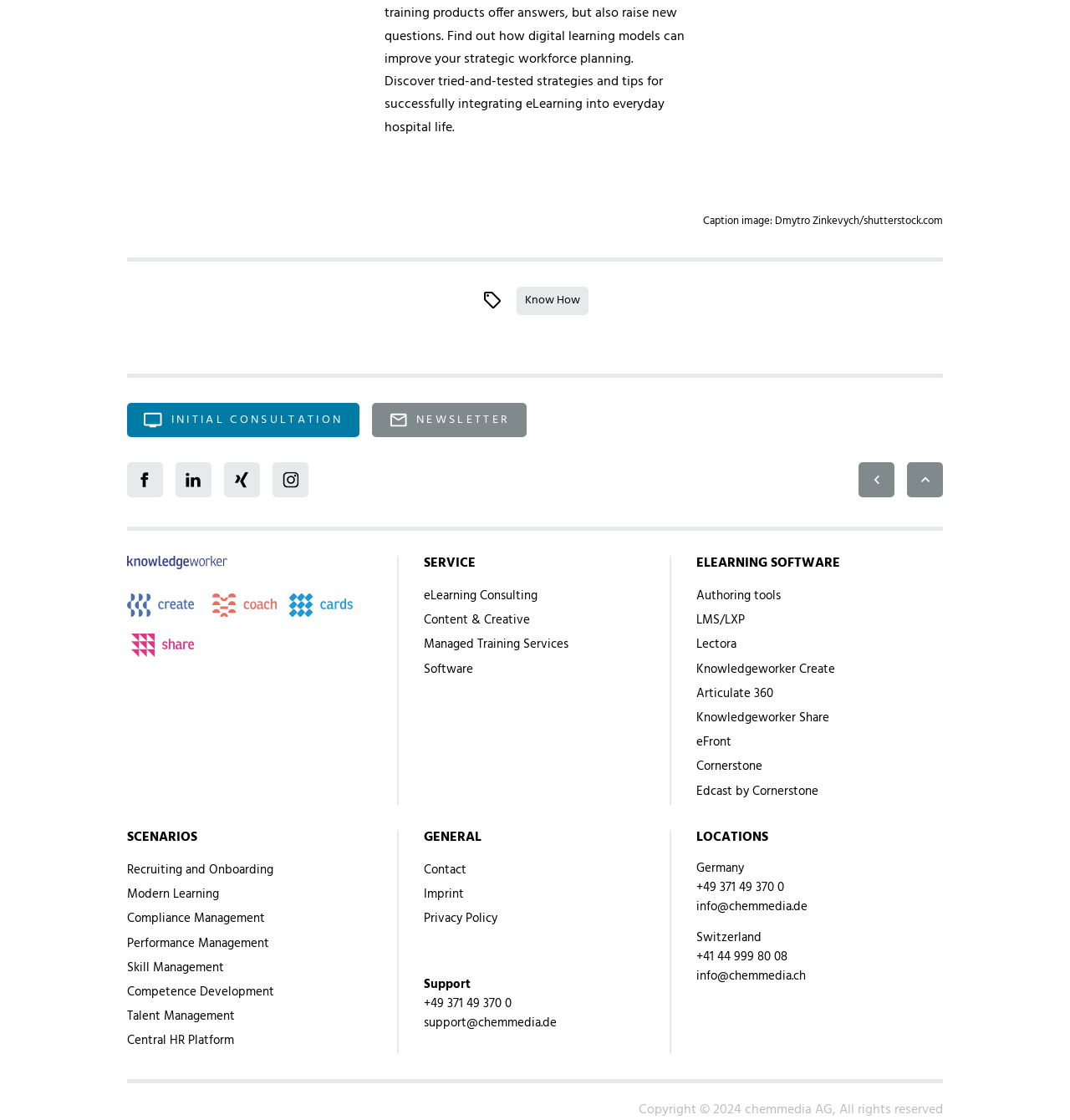Find the bounding box coordinates for the element that must be clicked to complete the instruction: "Go to INITIAL CONSULTATION". The coordinates should be four float numbers between 0 and 1, indicated as [left, top, right, bottom].

[0.119, 0.36, 0.336, 0.391]